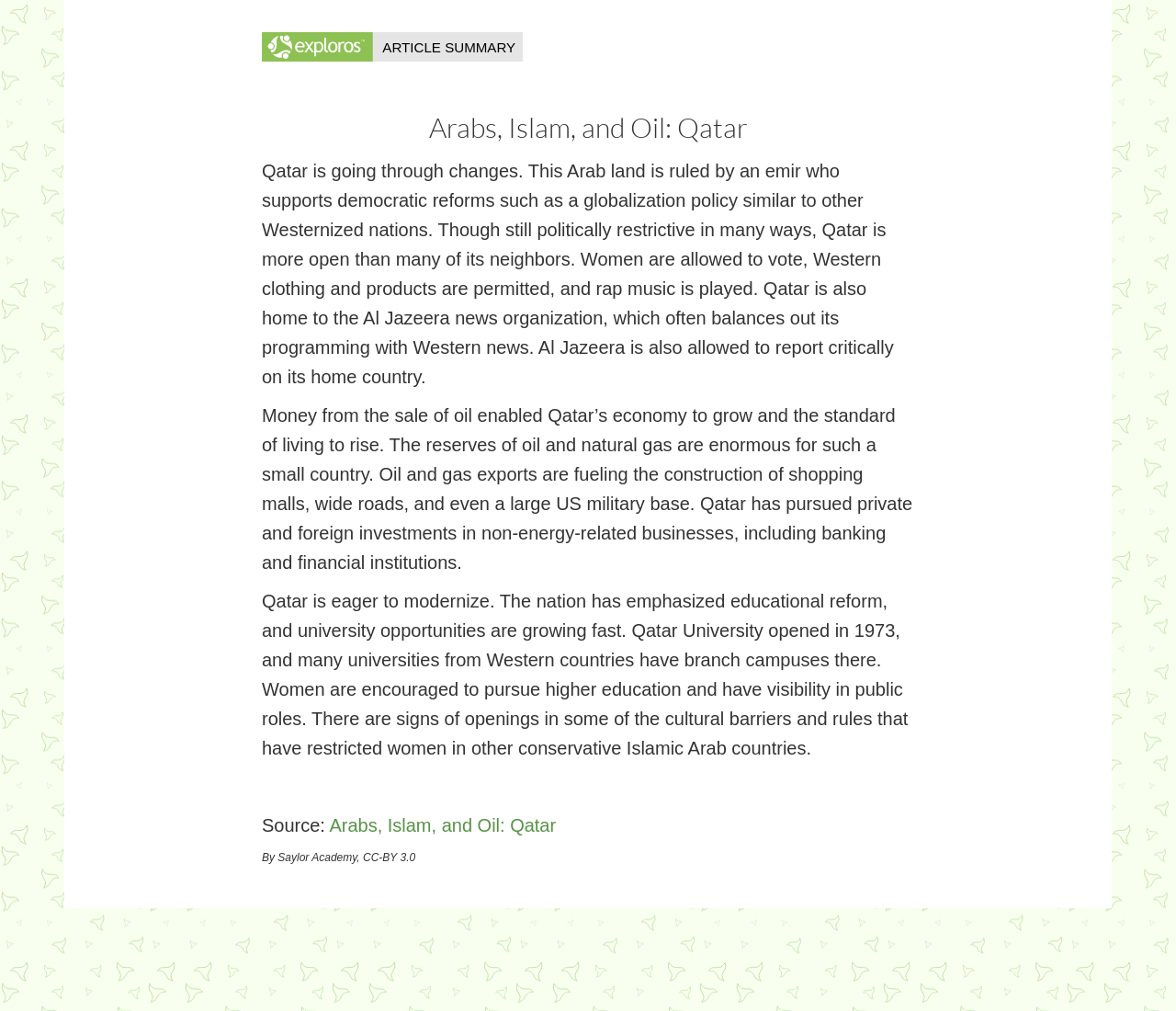Please answer the following question using a single word or phrase: 
What is the name of the news organization based in Qatar?

Al Jazeera